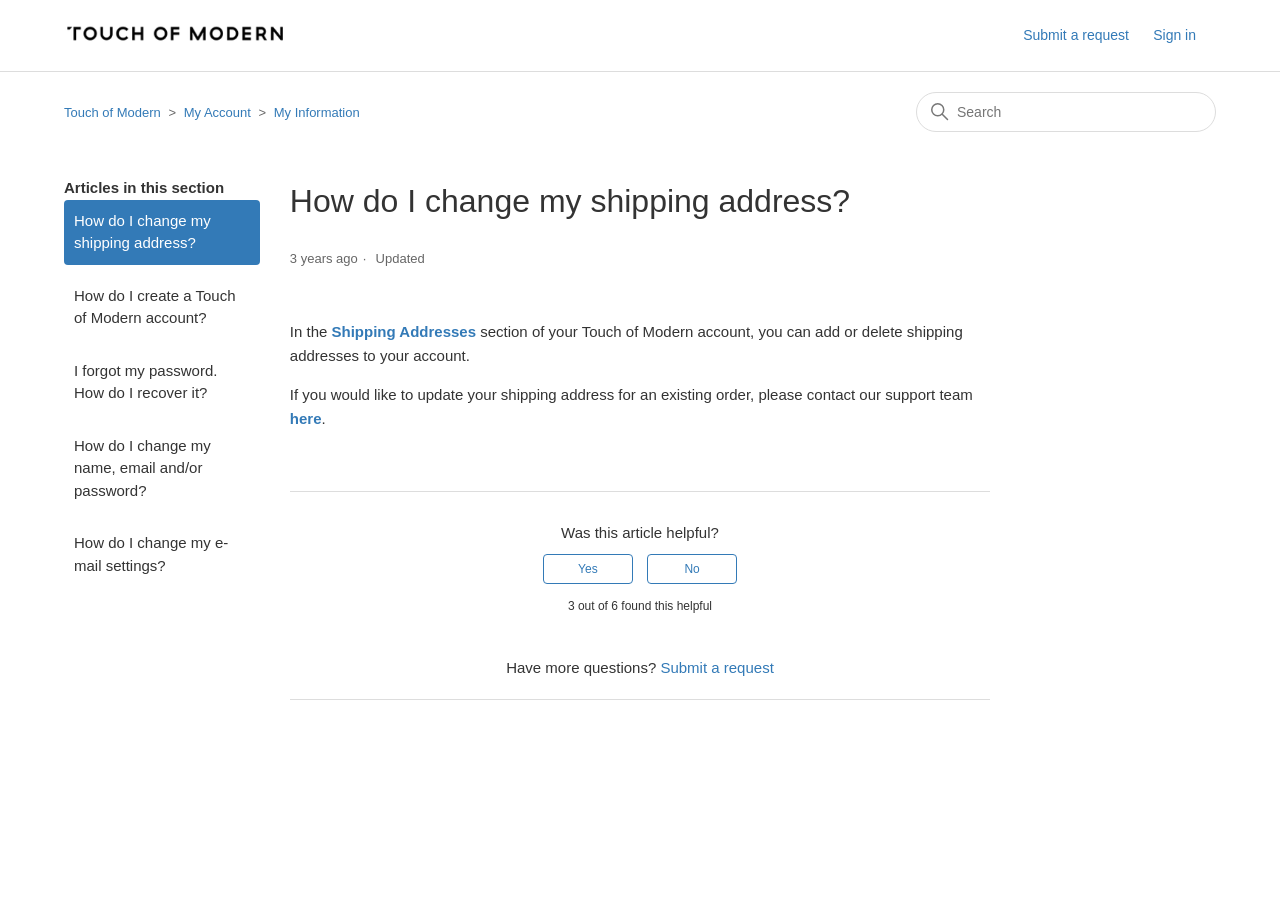Please identify the bounding box coordinates of the element's region that should be clicked to execute the following instruction: "Sign in". The bounding box coordinates must be four float numbers between 0 and 1, i.e., [left, top, right, bottom].

[0.901, 0.028, 0.95, 0.051]